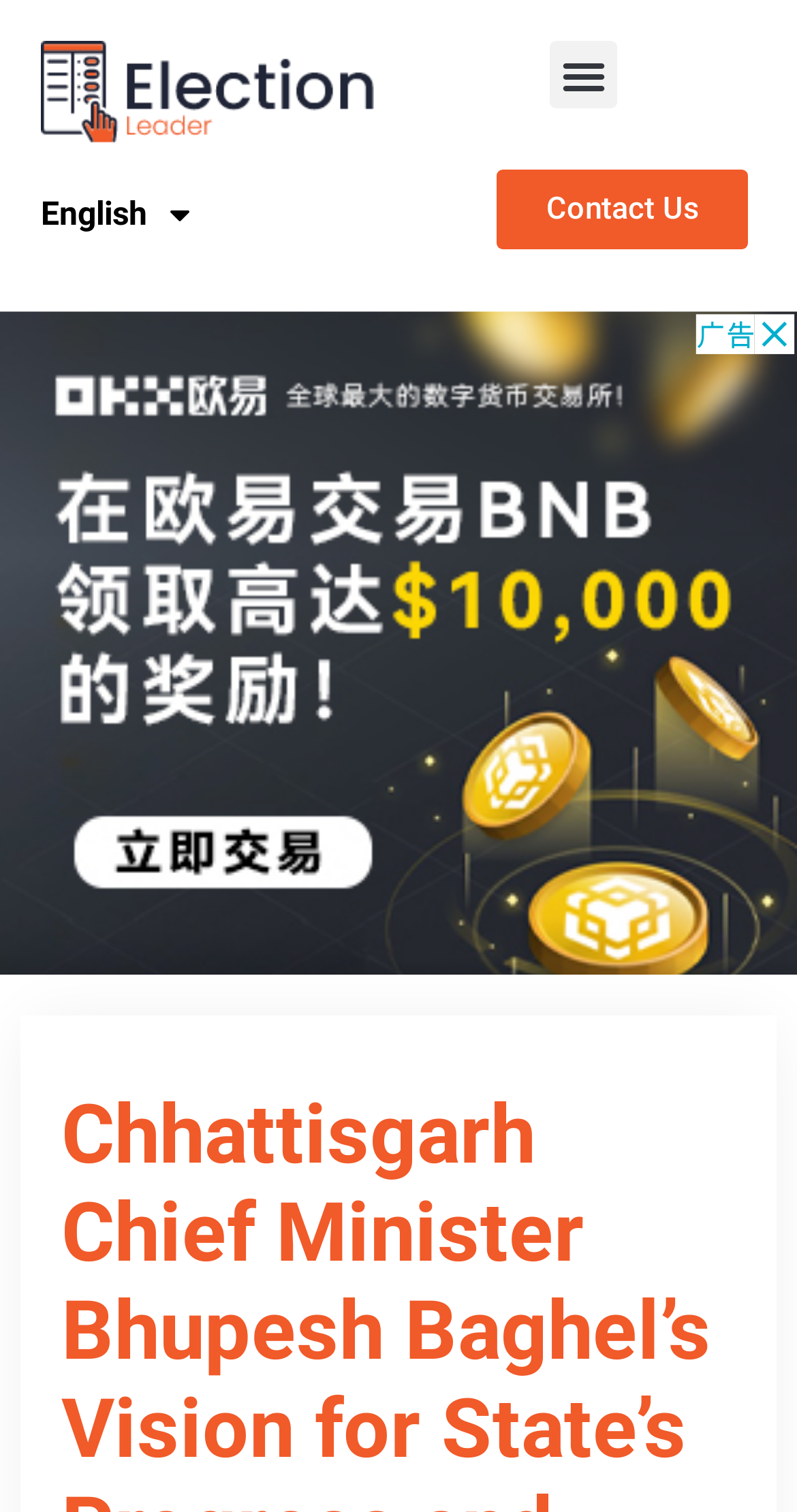Is the menu toggle button expanded?
Answer the question with a detailed and thorough explanation.

I checked the button element with the description 'Menu Toggle' and saw that its 'expanded' property is set to 'False', indicating that it is not expanded.